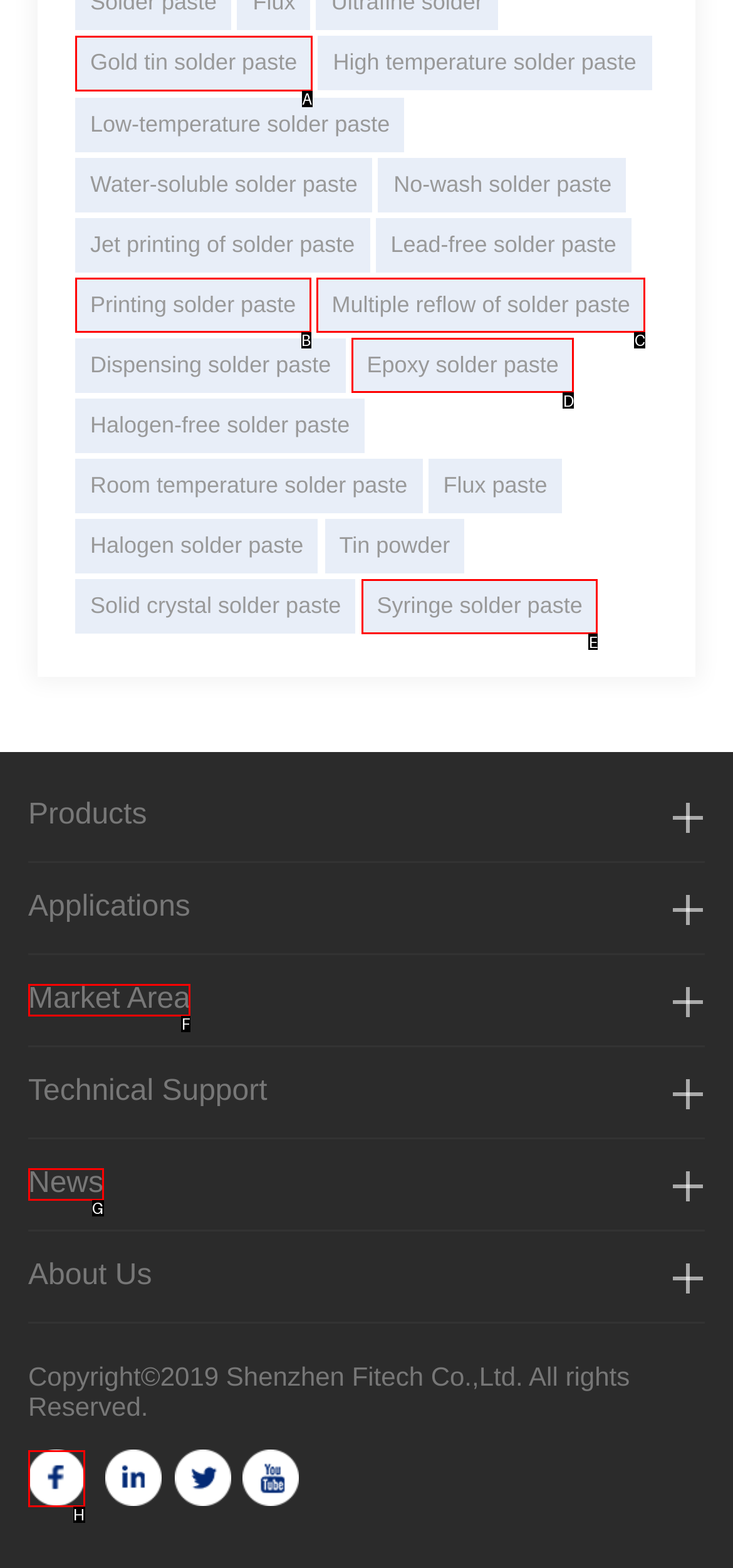Tell me which one HTML element I should click to complete the following task: Explore gold tin solder paste Answer with the option's letter from the given choices directly.

A